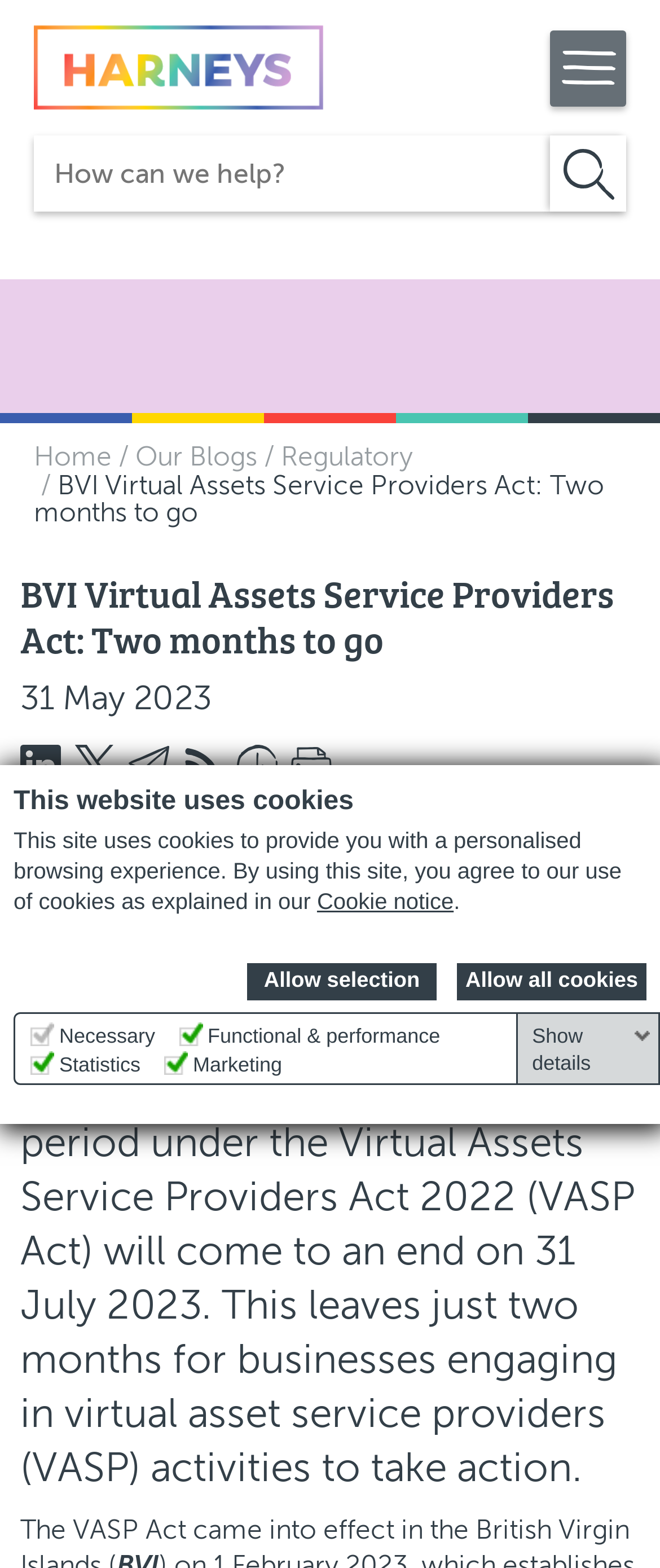What is the category of the blog post?
Refer to the image and give a detailed answer to the query.

The question asks about the category of the blog post. By looking at the navigation menu, I found that the blog post is categorized under 'Regulatory'.